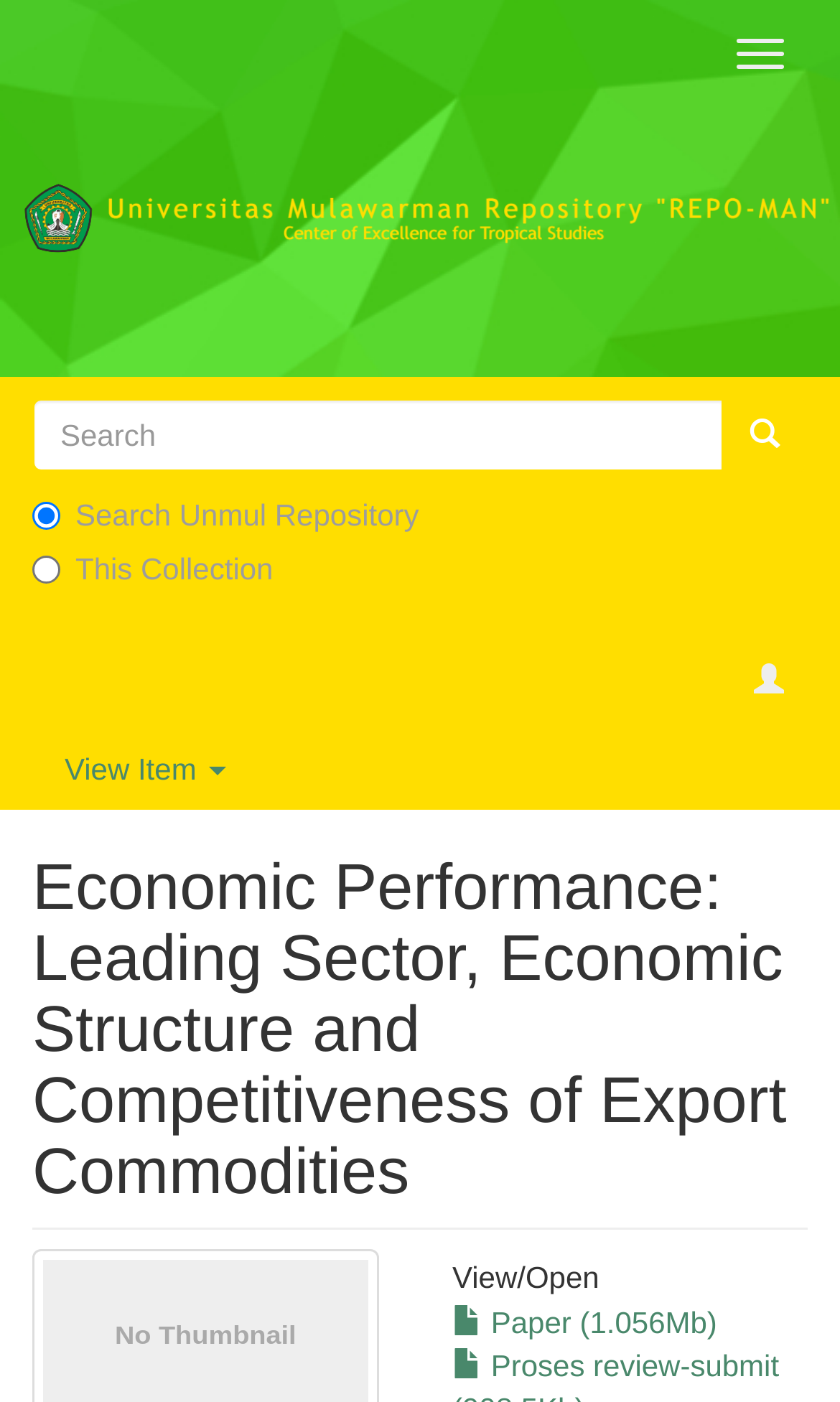Please provide a comprehensive answer to the question based on the screenshot: What is the file size of the downloadable paper?

The link 'Paper (1.056Mb)' indicates that the downloadable paper is 1.056 megabytes in size.